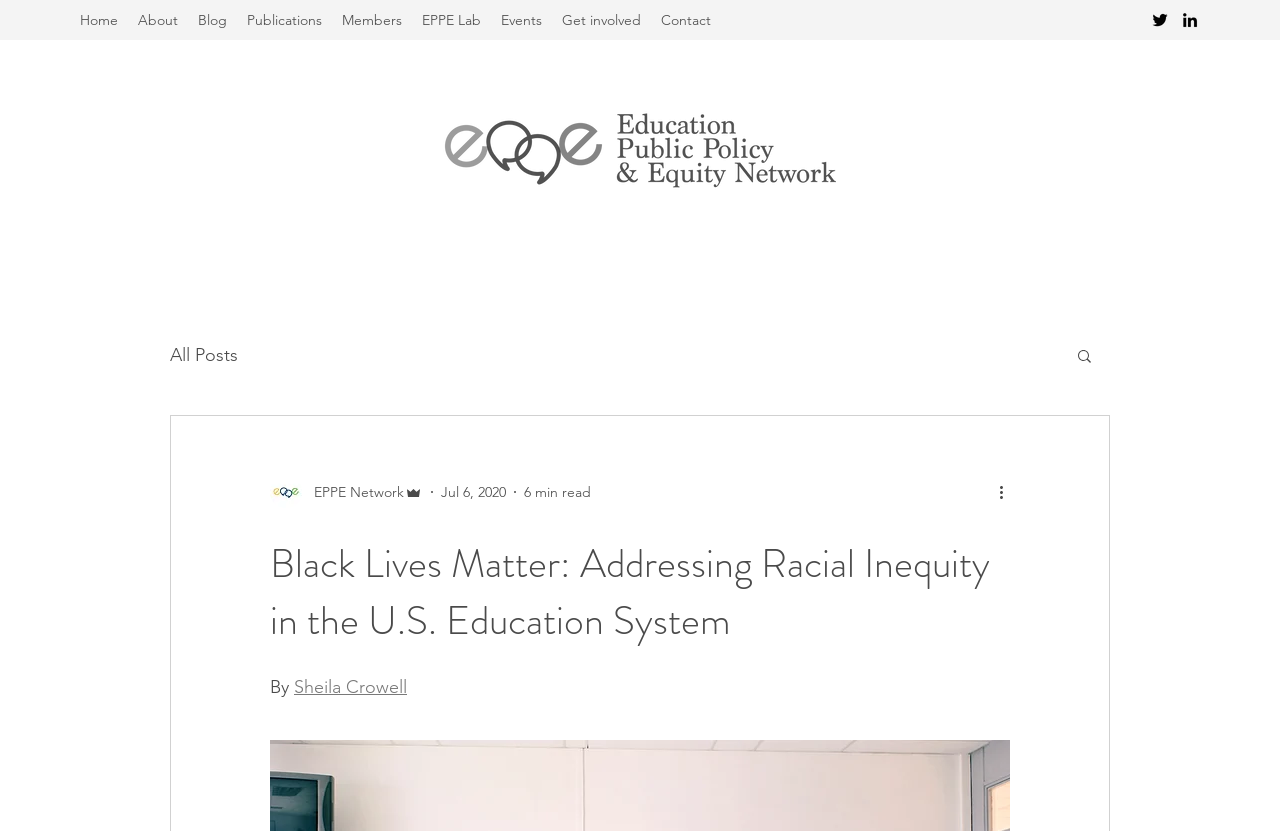Please locate the bounding box coordinates of the region I need to click to follow this instruction: "Click on the Home link".

[0.055, 0.006, 0.1, 0.042]